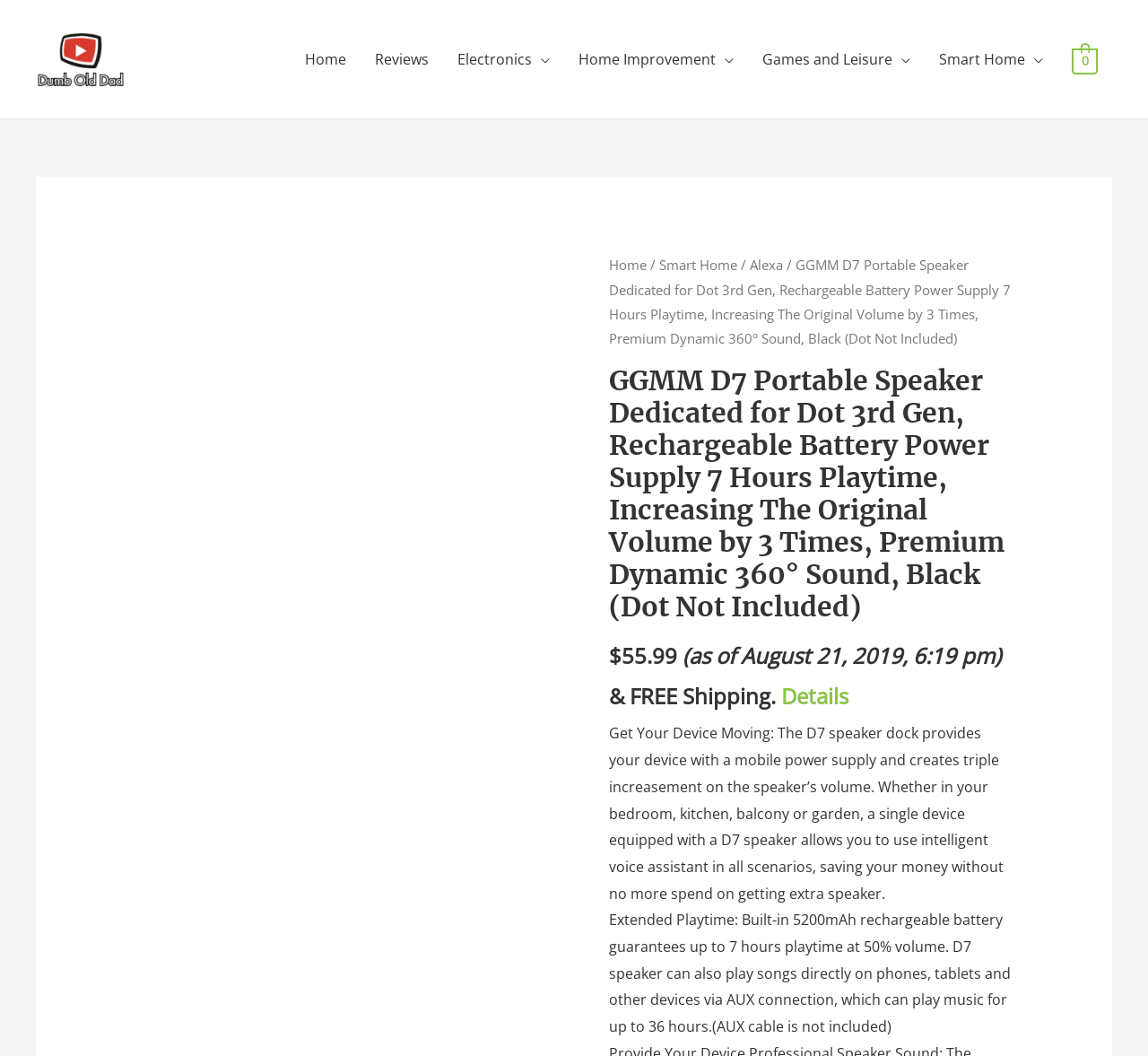How many hours of playtime does the speaker have?
Give a one-word or short phrase answer based on the image.

7 hours